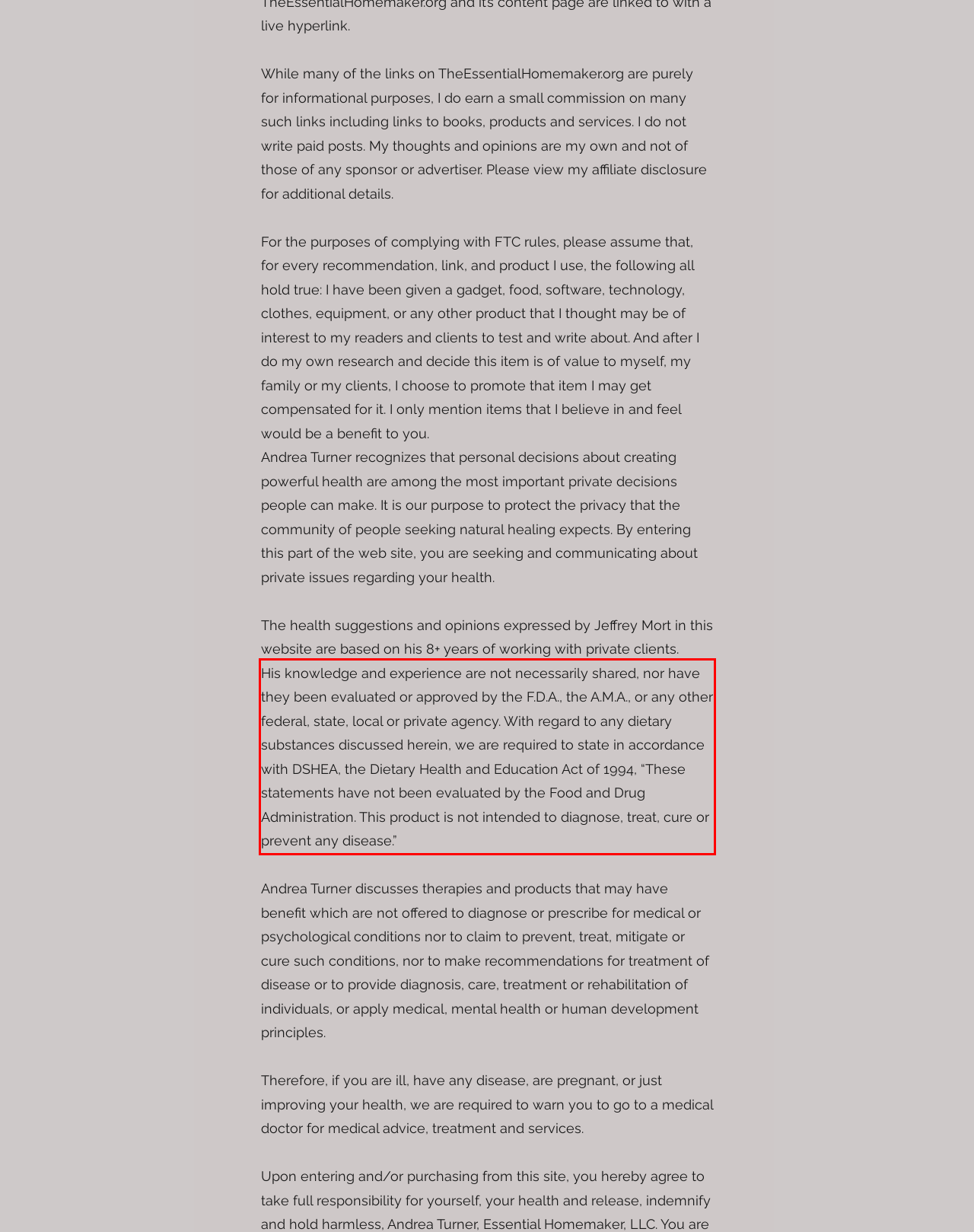Extract and provide the text found inside the red rectangle in the screenshot of the webpage.

His knowledge and experience are not necessarily shared, nor have they been evaluated or approved by the F.D.A., the A.M.A., or any other federal, state, local or private agency. With regard to any dietary substances discussed herein, we are required to state in accordance with DSHEA, the Dietary Health and Education Act of 1994, “These statements have not been evaluated by the Food and Drug Administration. This product is not intended to diagnose, treat, cure or prevent any disease.”